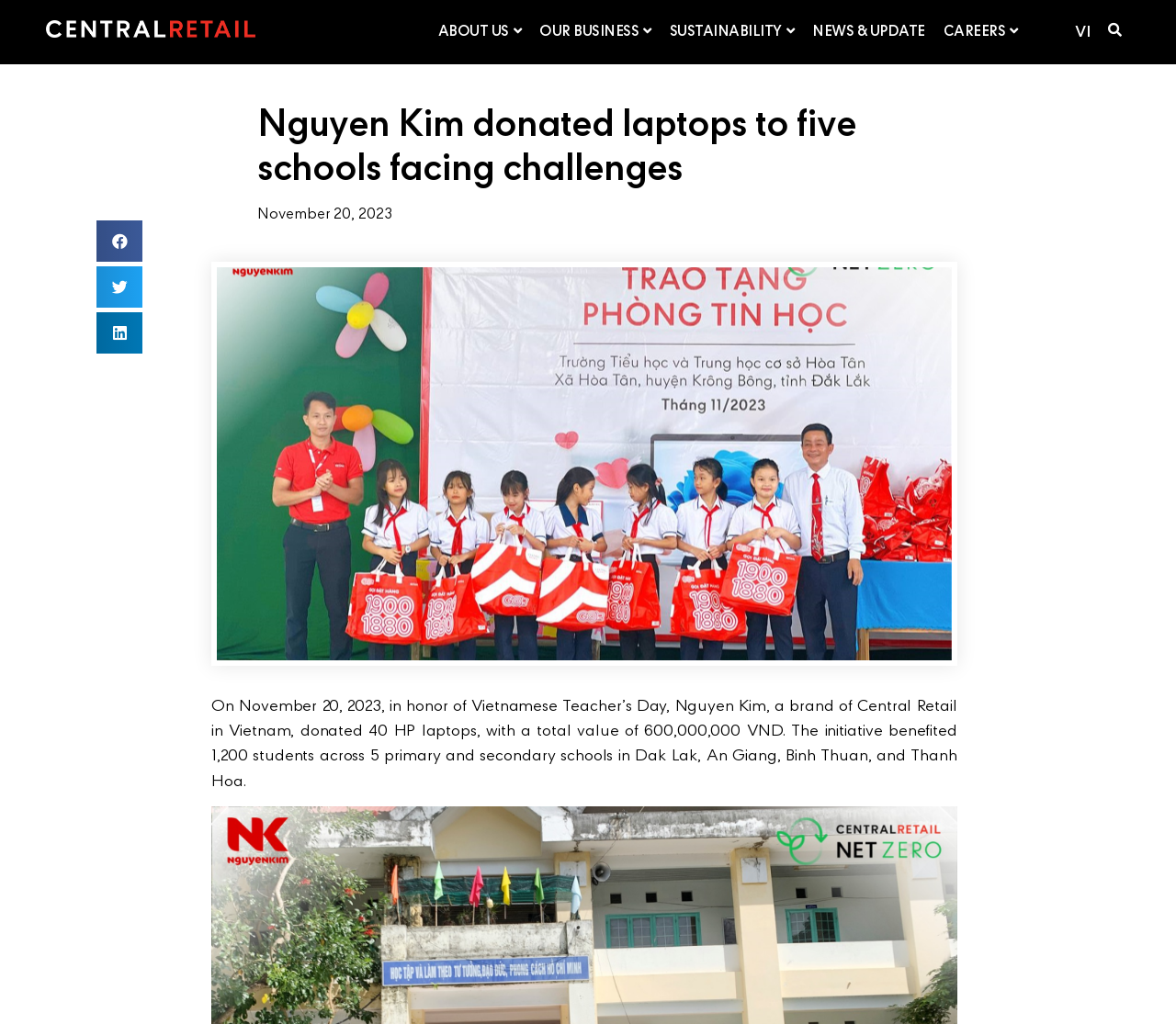Answer the question in a single word or phrase:
What is the total value of the laptops?

600,000,000 VND